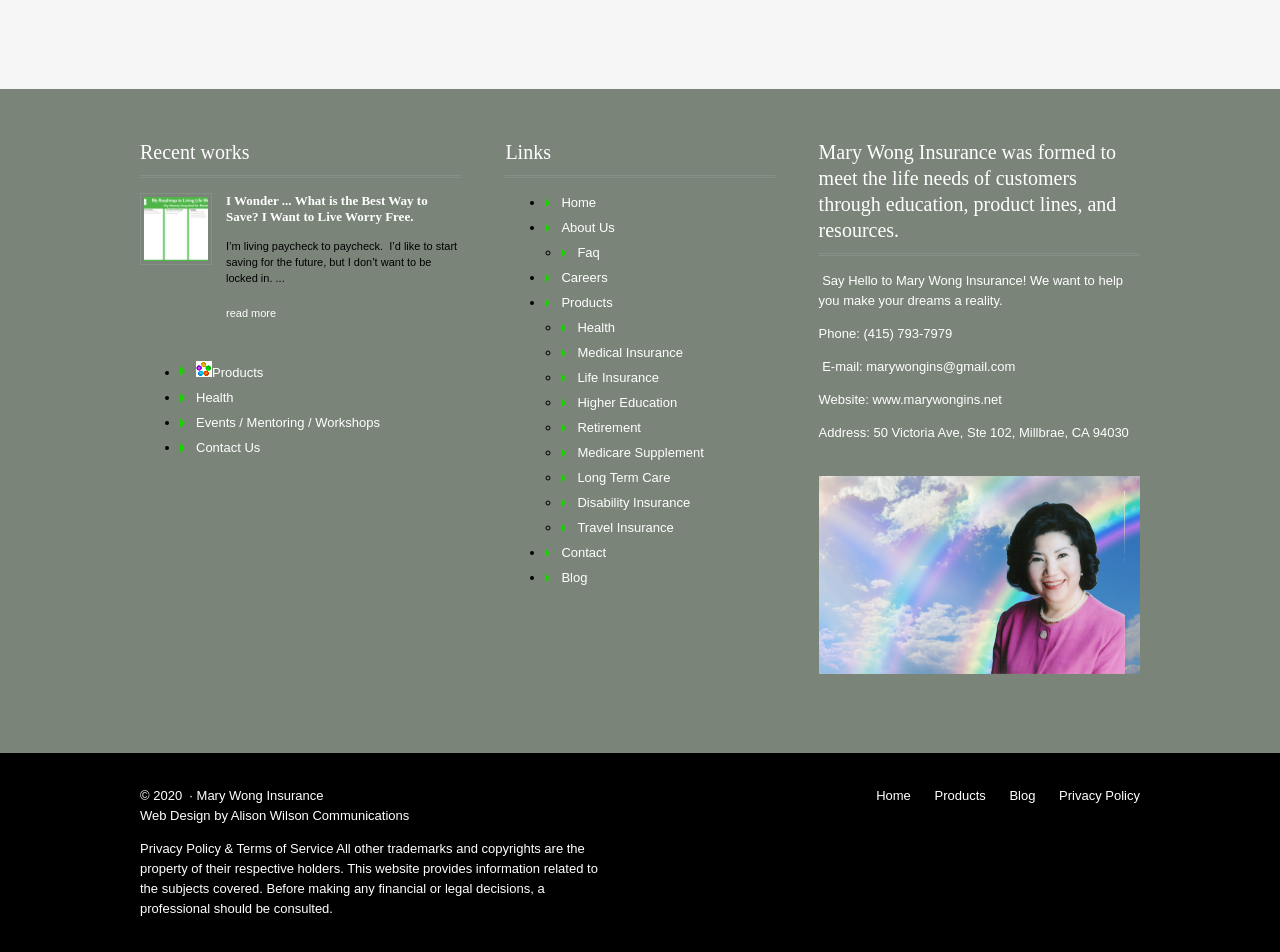What is the phone number of the insurance company?
Provide a one-word or short-phrase answer based on the image.

(415) 793-7979